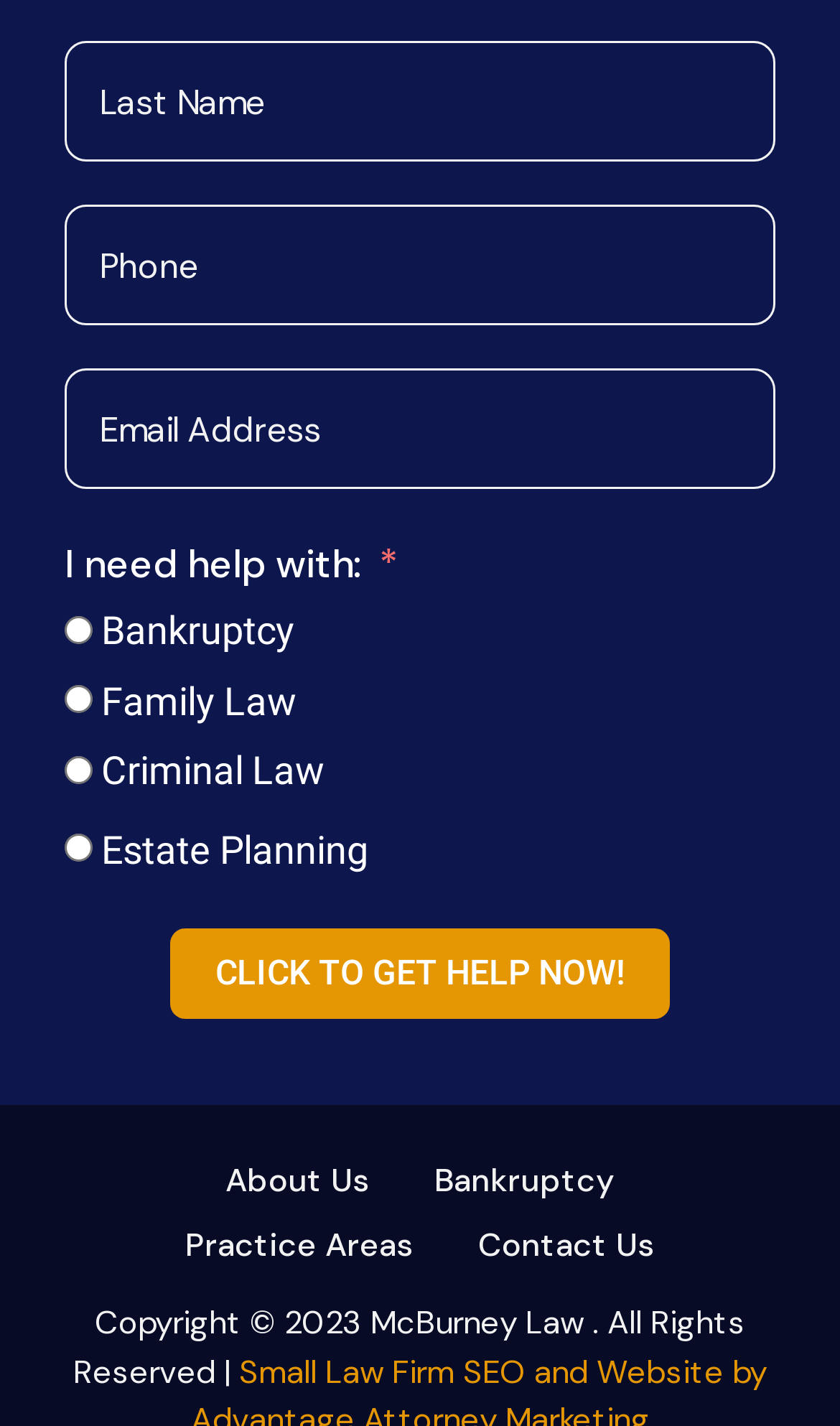Please specify the bounding box coordinates of the clickable region to carry out the following instruction: "Get help now". The coordinates should be four float numbers between 0 and 1, in the format [left, top, right, bottom].

[0.203, 0.651, 0.797, 0.715]